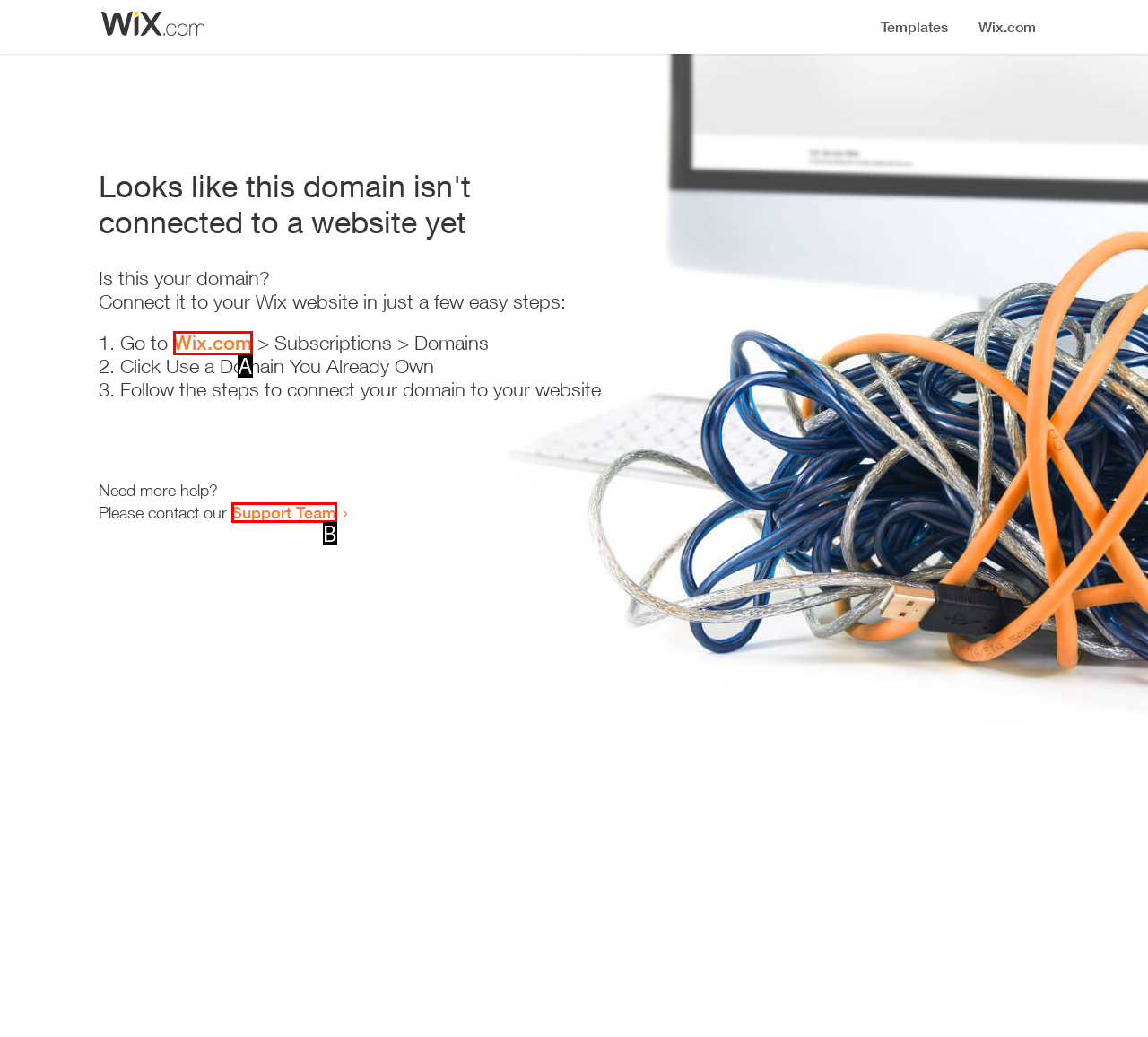Please identify the UI element that matches the description: Support Team
Respond with the letter of the correct option.

B